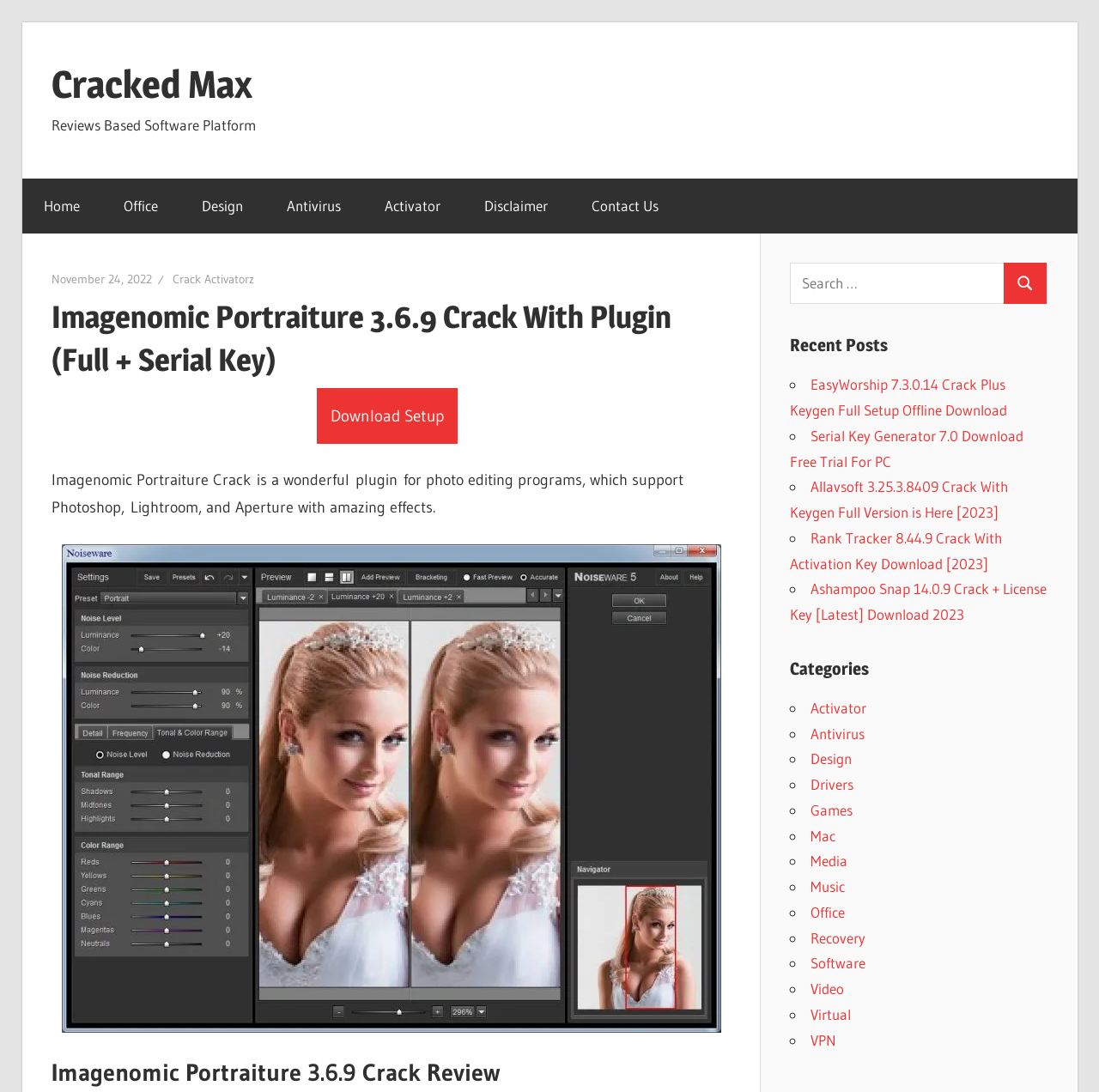Create a full and detailed caption for the entire webpage.

This webpage is about Imagenomic Portraiture Crack, a plugin for photo editing programs. At the top left, there is a "Skip to content" link. Next to it, there is a link to "Cracked Max" and a static text "Reviews Based Software Platform". Below these elements, there is a primary navigation menu with links to "Home", "Office", "Design", "Antivirus", "Activator", "Disclaimer", and "Contact Us".

On the right side of the page, there is a header section with a link to "November 24, 2022" and another link to "Crack Activatorz". Below this header, there is a heading that reads "Imagenomic Portraiture 3.6.9 Crack With Plugin (Full + Serial Key)". Next to this heading, there is a link to "Download Setup" and a button with the same text.

Below the heading, there is a static text that describes Imagenomic Portraiture Crack as a wonderful plugin for photo editing programs. Next to this text, there is an image related to Imagenomic Portraiture Crack. Below the image, there is a heading that reads "Imagenomic Portraiture 3.6.9 Crack Review".

On the right side of the page, there is a search section with a search box and a button to search. Below the search section, there is a heading that reads "Recent Posts" with a list of links to recent posts, including "EasyWorship 7.3.0.14 Crack Plus Keygen Full Setup Offline Download" and others.

Below the recent posts section, there is a heading that reads "Categories" with a list of links to categories, including "Activator", "Antivirus", "Design", and others.